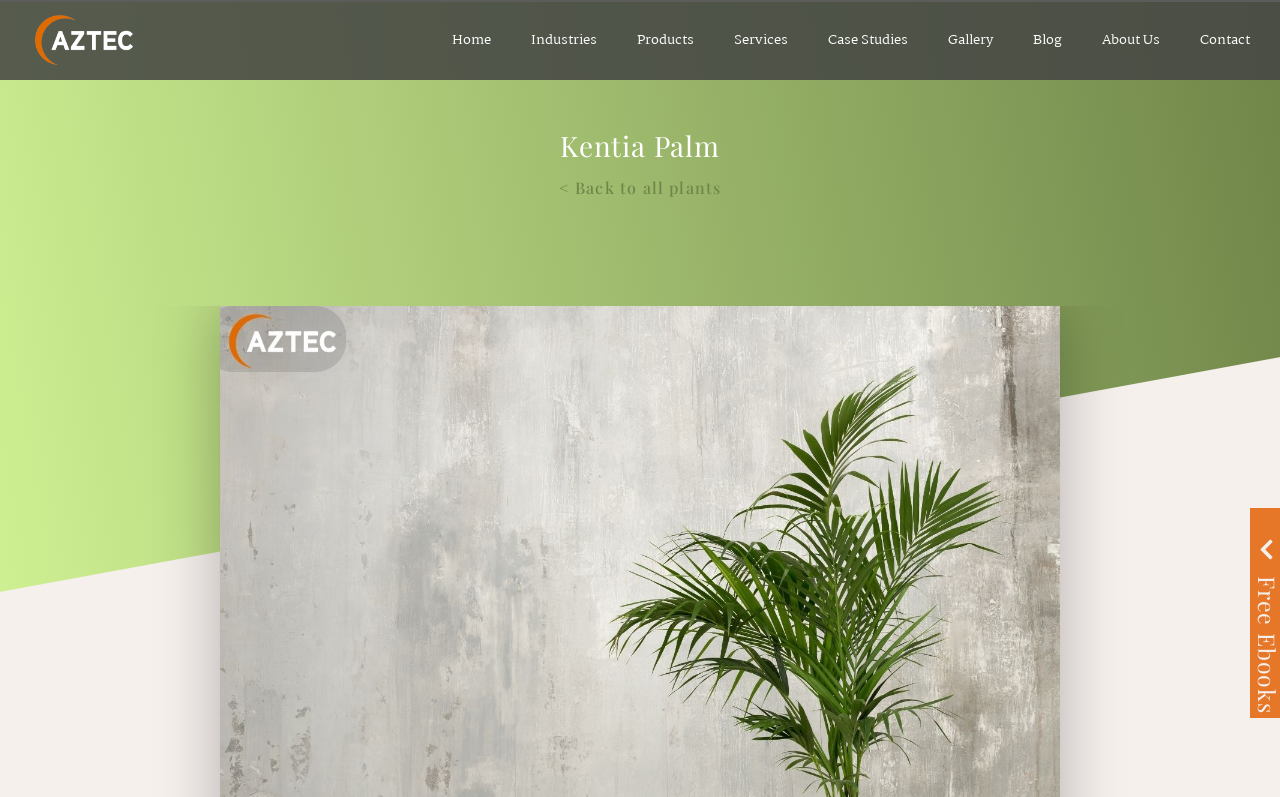Find the bounding box coordinates of the clickable element required to execute the following instruction: "Return to all plants". Provide the coordinates as four float numbers between 0 and 1, i.e., [left, top, right, bottom].

[0.436, 0.222, 0.564, 0.248]